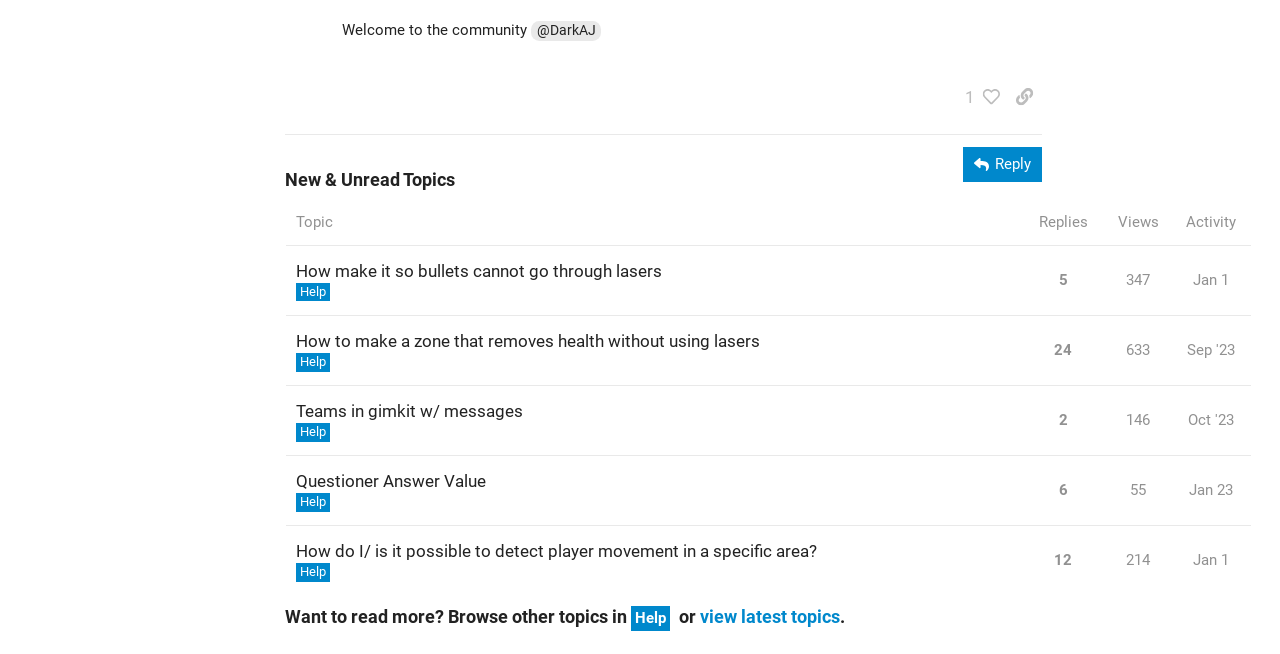Locate the UI element that matches the description Contact Us in the webpage screenshot. Return the bounding box coordinates in the format (top-left x, top-left y, bottom-right x, bottom-right y), with values ranging from 0 to 1.

None